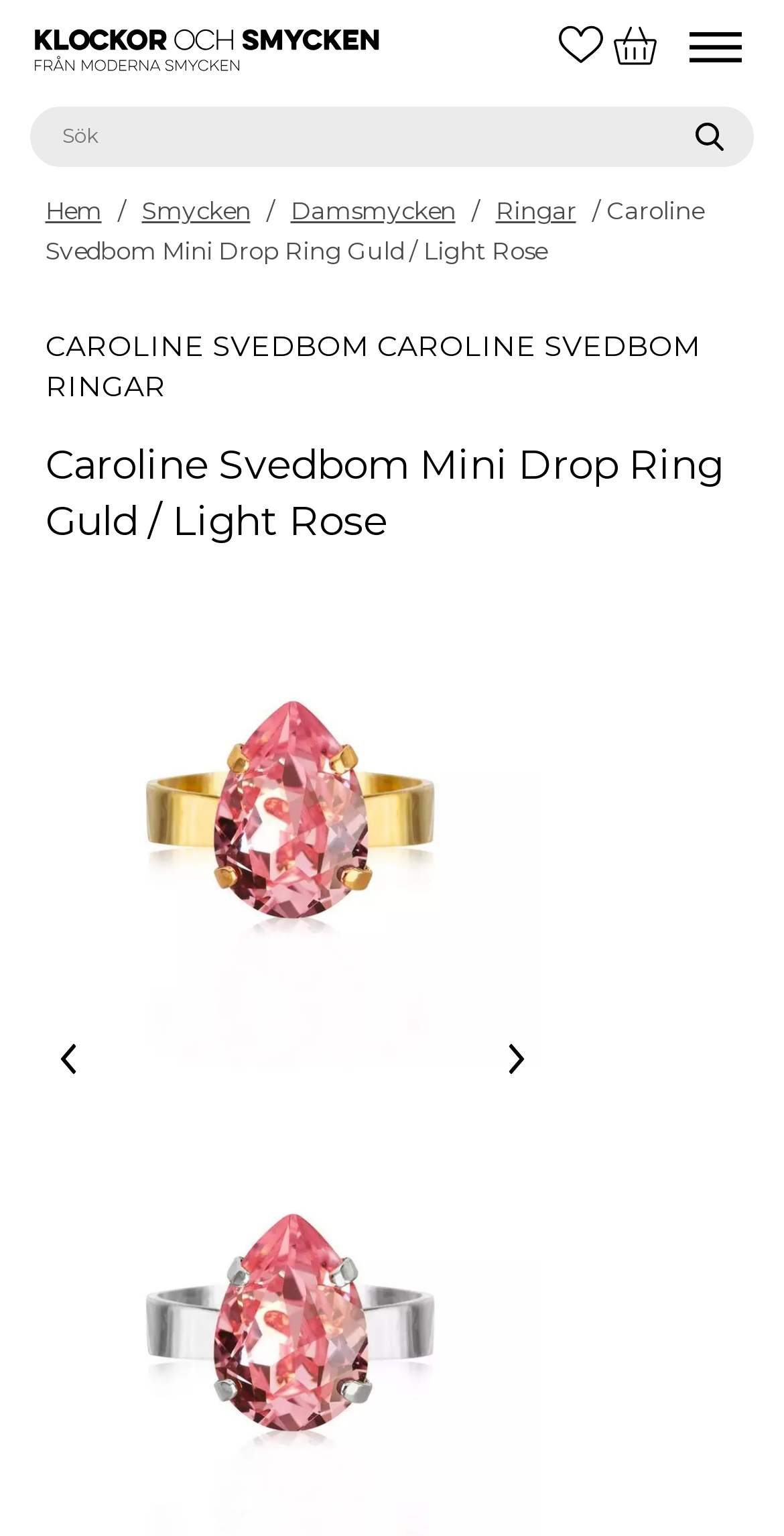Specify the bounding box coordinates of the region I need to click to perform the following instruction: "View Recent Posts". The coordinates must be four float numbers in the range of 0 to 1, i.e., [left, top, right, bottom].

None